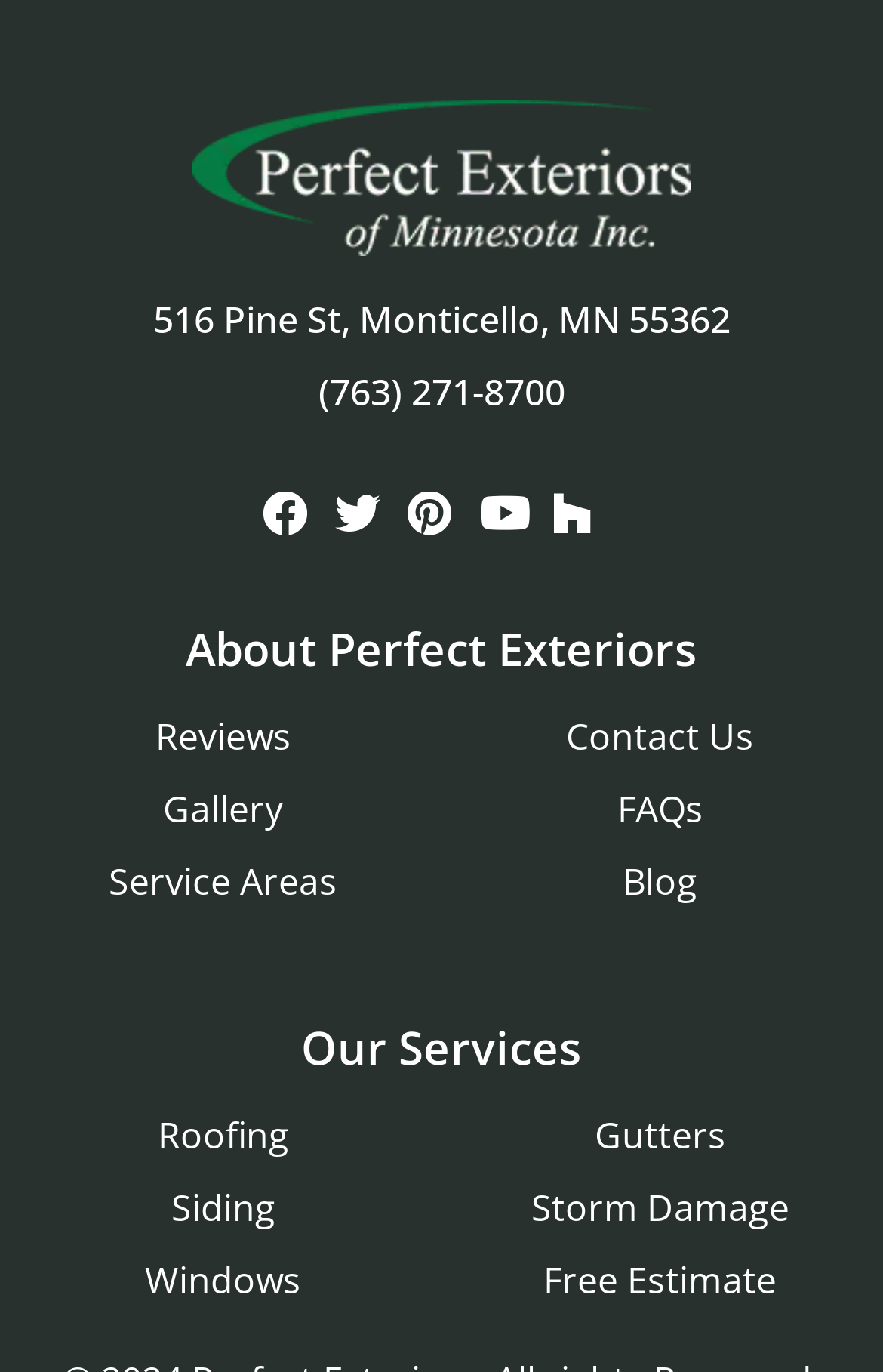What services does the company offer?
Based on the image, answer the question with as much detail as possible.

The services offered by the company can be found in the links under the 'Our Services' heading, which includes 'Roofing', 'Siding', 'Windows', 'Gutters', and 'Storm Damage'.